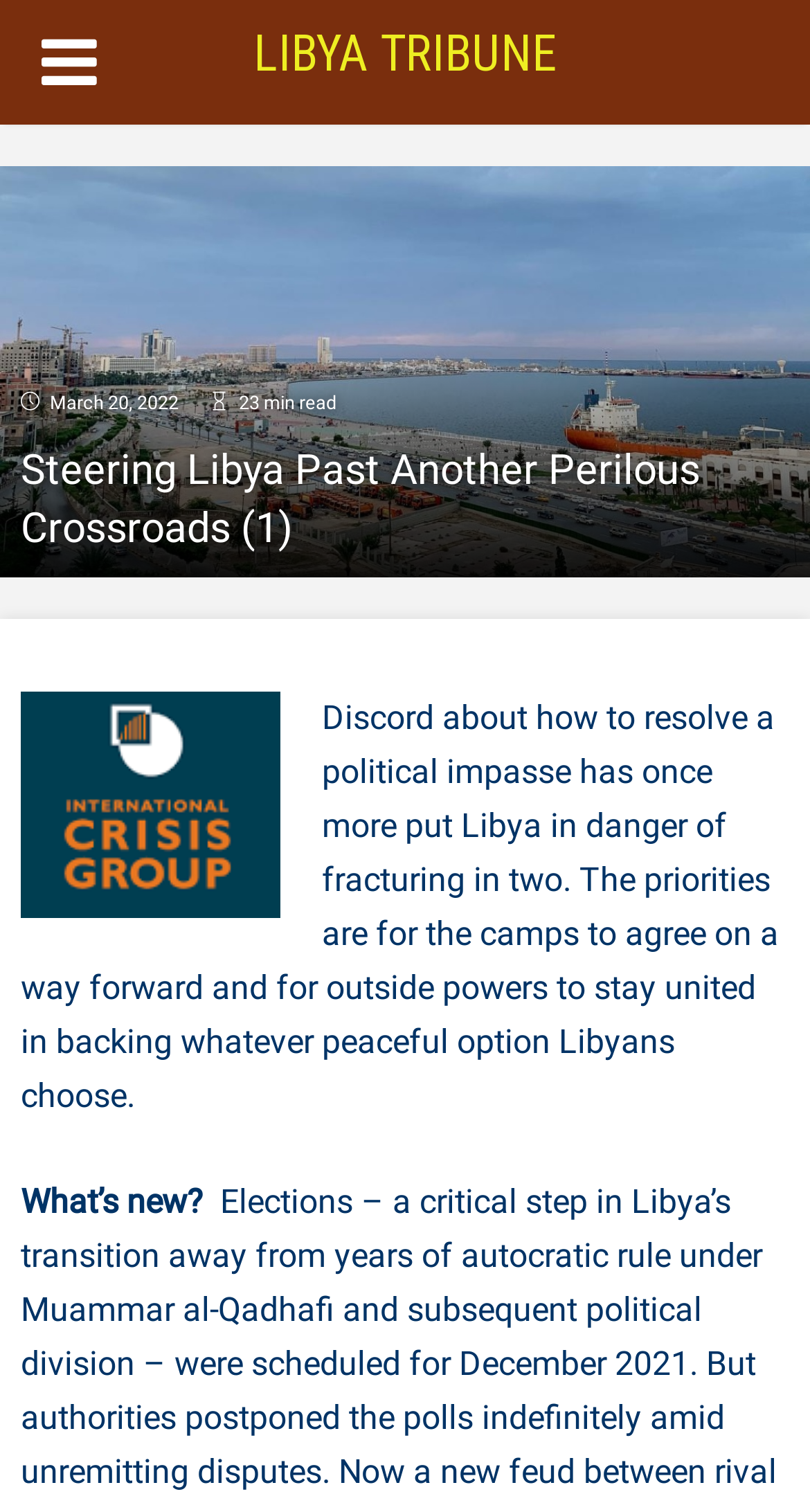Provide a thorough description of the webpage you see.

The webpage appears to be an article from Libya Tribune, with the title "Steering Libya Past Another Perilous Crossroads (1)" prominently displayed. At the top left corner, there is a small icon represented by a Unicode character '\uf0c9'. Next to it, on the top center, is a link to the Libya Tribune website. 

Below the title, there are two lines of text: "March 20, 2022" and "23 min read", indicating the publication date and estimated reading time of the article, respectively. 

The main content of the article starts with a heading that repeats the title, followed by a long paragraph of text that discusses the political situation in Libya. The text explains that the country is in danger of fracturing in two due to disagreements on how to resolve a political impasse, and emphasizes the importance of finding a peaceful solution.

Further down, there is a section with the title "What's new?", which may be a summary or a preview of the article's content.